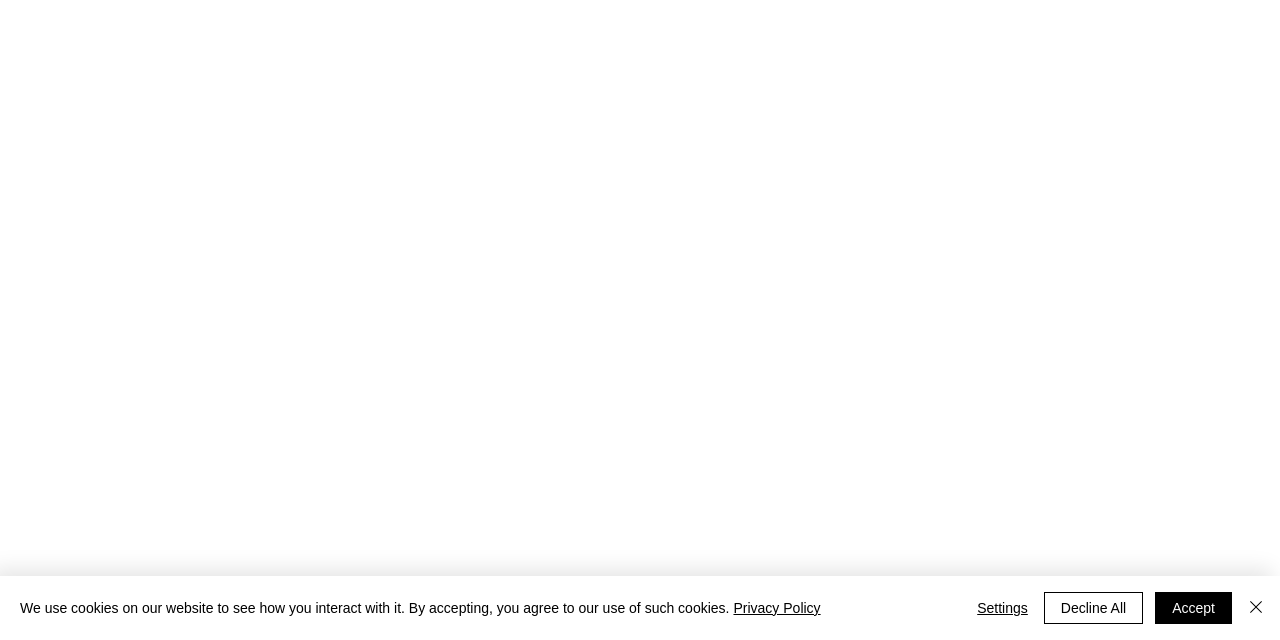Refer to the element description Privacy Policy and identify the corresponding bounding box in the screenshot. Format the coordinates as (top-left x, top-left y, bottom-right x, bottom-right y) with values in the range of 0 to 1.

[0.573, 0.937, 0.641, 0.962]